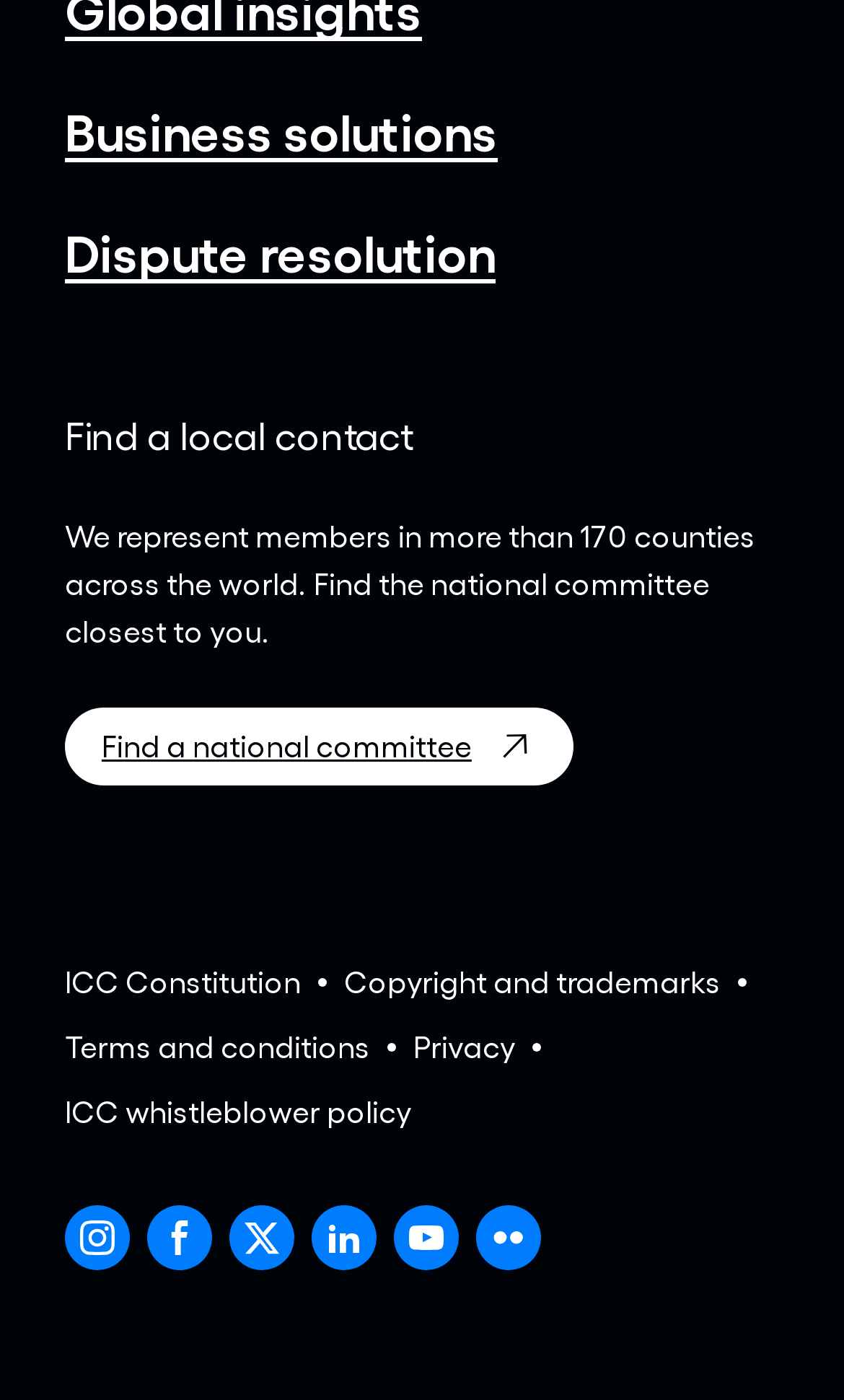What is the purpose of the 'Find a local contact' feature?
Refer to the image and give a detailed answer to the question.

The StaticText element suggests that the 'Find a local contact' feature is used to find the national committee closest to the user's location.